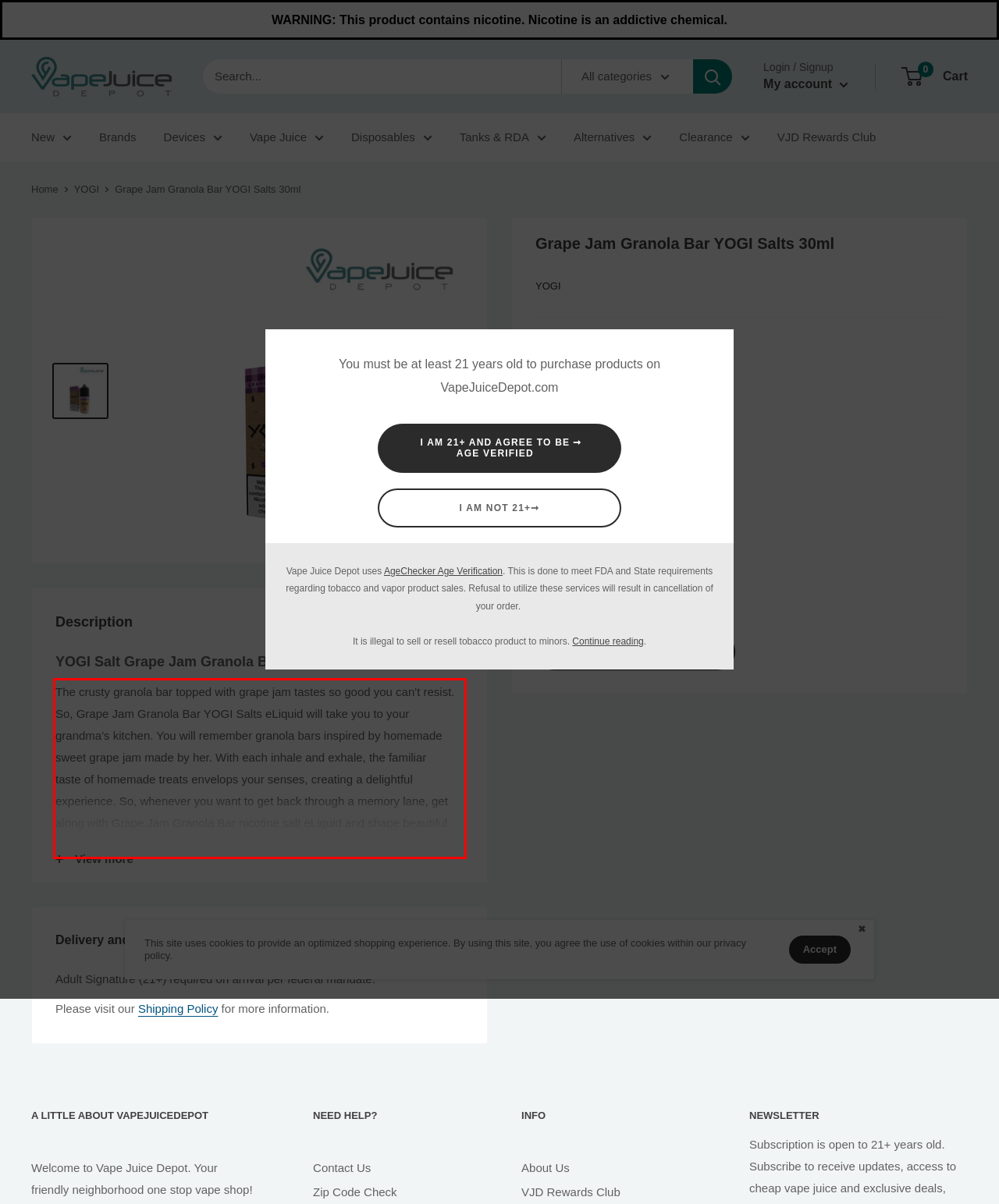Please recognize and transcribe the text located inside the red bounding box in the webpage image.

The crusty granola bar topped with grape jam tastes so good you can't resist. So, Grape Jam Granola Bar YOGI Salts eLiquid will take you to your grandma's kitchen. You will remember granola bars inspired by homemade sweet grape jam made by her. With each inhale and exhale, the familiar taste of homemade treats envelops your senses, creating a delightful experience. So, whenever you want to get back through a memory lane, get along with Grape Jam Granola Bar nicotine salt eLiquid and shape beautiful clouds packed in a 30ml unicorn bottle.